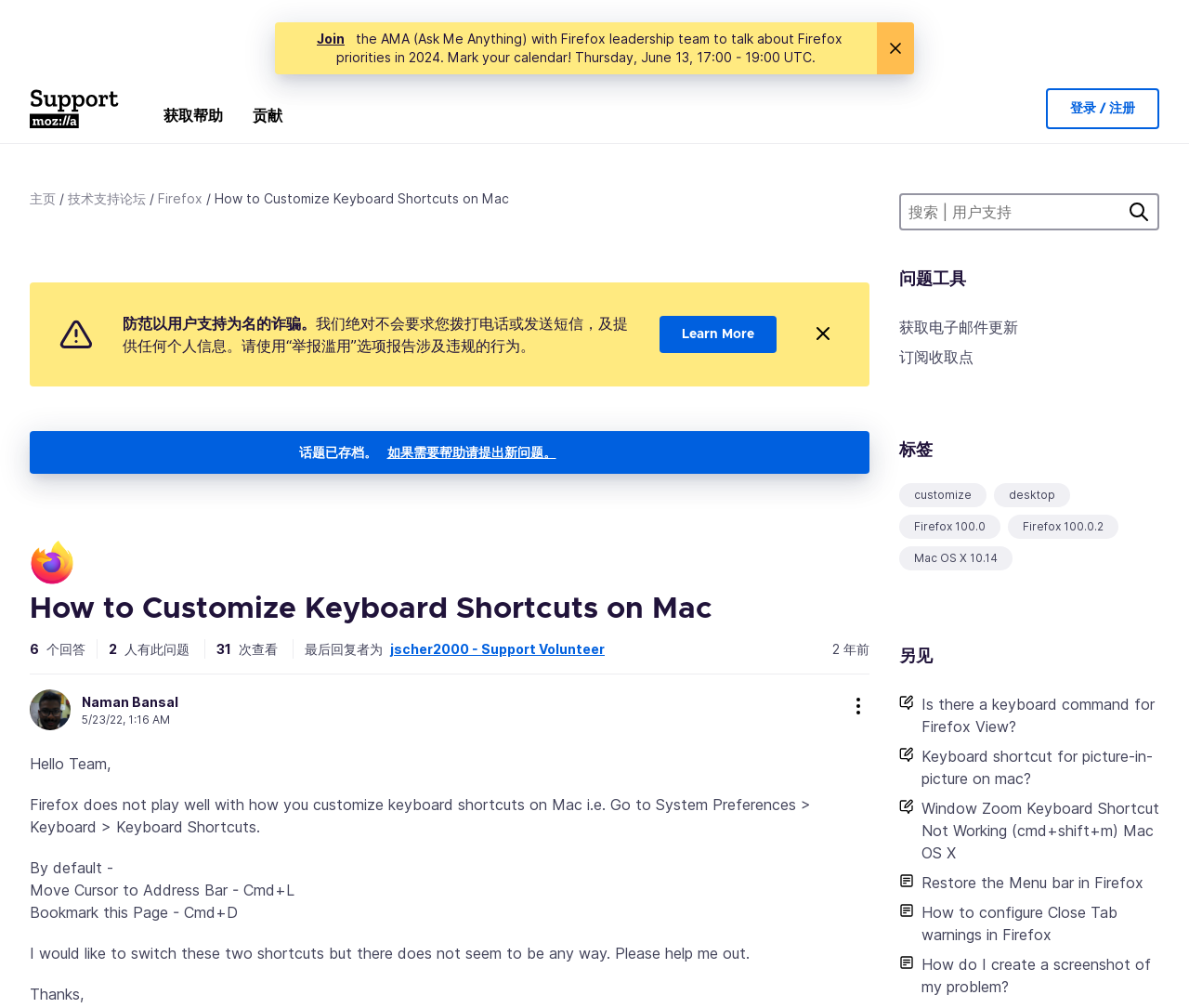Locate the bounding box coordinates of the region to be clicked to comply with the following instruction: "Search for something in the search box". The coordinates must be four float numbers between 0 and 1, in the form [left, top, right, bottom].

[0.756, 0.192, 0.975, 0.229]